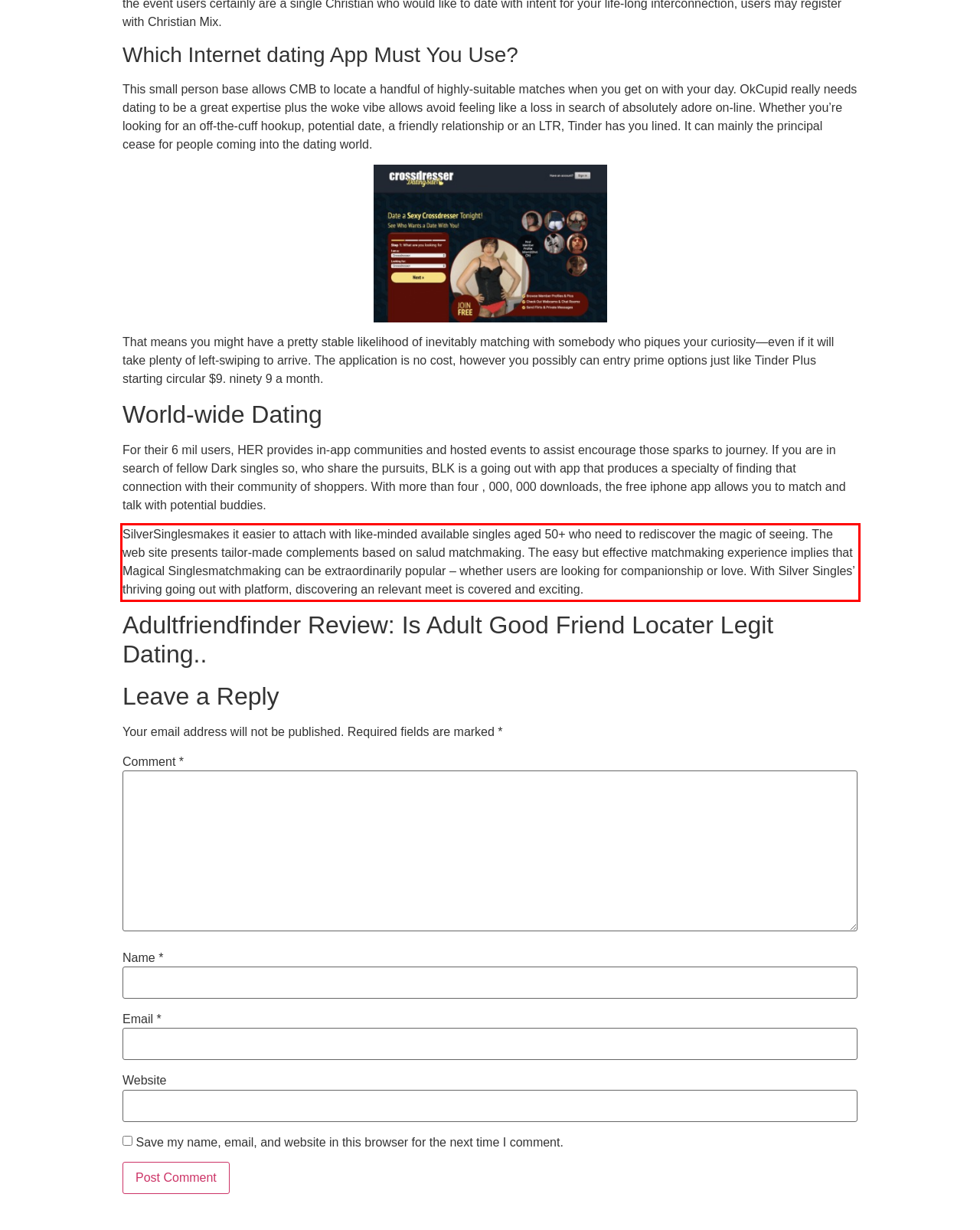You are looking at a screenshot of a webpage with a red rectangle bounding box. Use OCR to identify and extract the text content found inside this red bounding box.

SilverSinglesmakes it easier to attach with like-minded available singles aged 50+ who need to rediscover the magic of seeing. The web site presents tailor-made complements based on salud matchmaking. The easy but effective matchmaking experience implies that Magical Singlesmatchmaking can be extraordinarily popular – whether users are looking for companionship or love. With Silver Singles’ thriving going out with platform, discovering an relevant meet is covered and exciting.